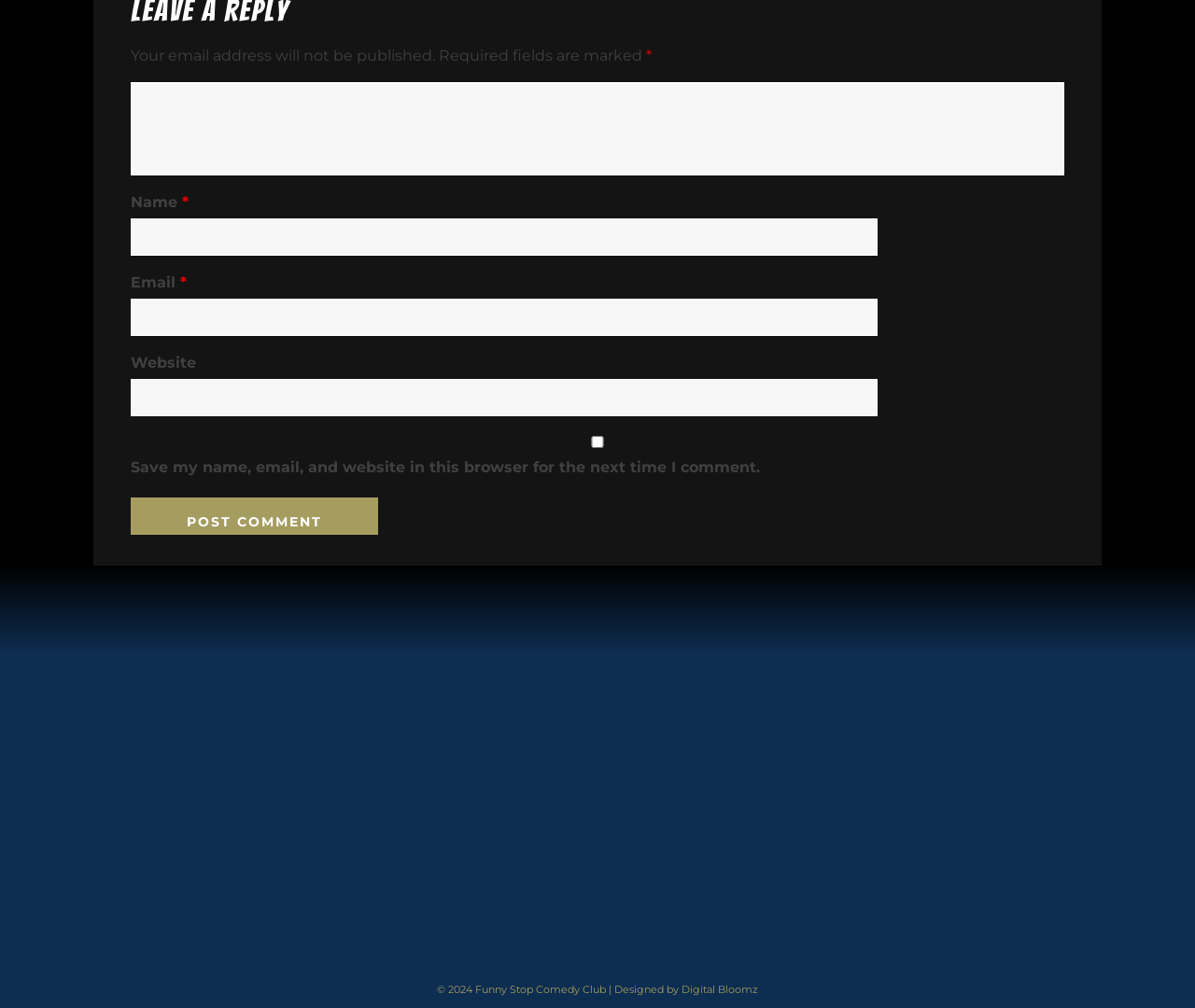Please respond to the question using a single word or phrase:
What social media platform is linked to?

Facebook